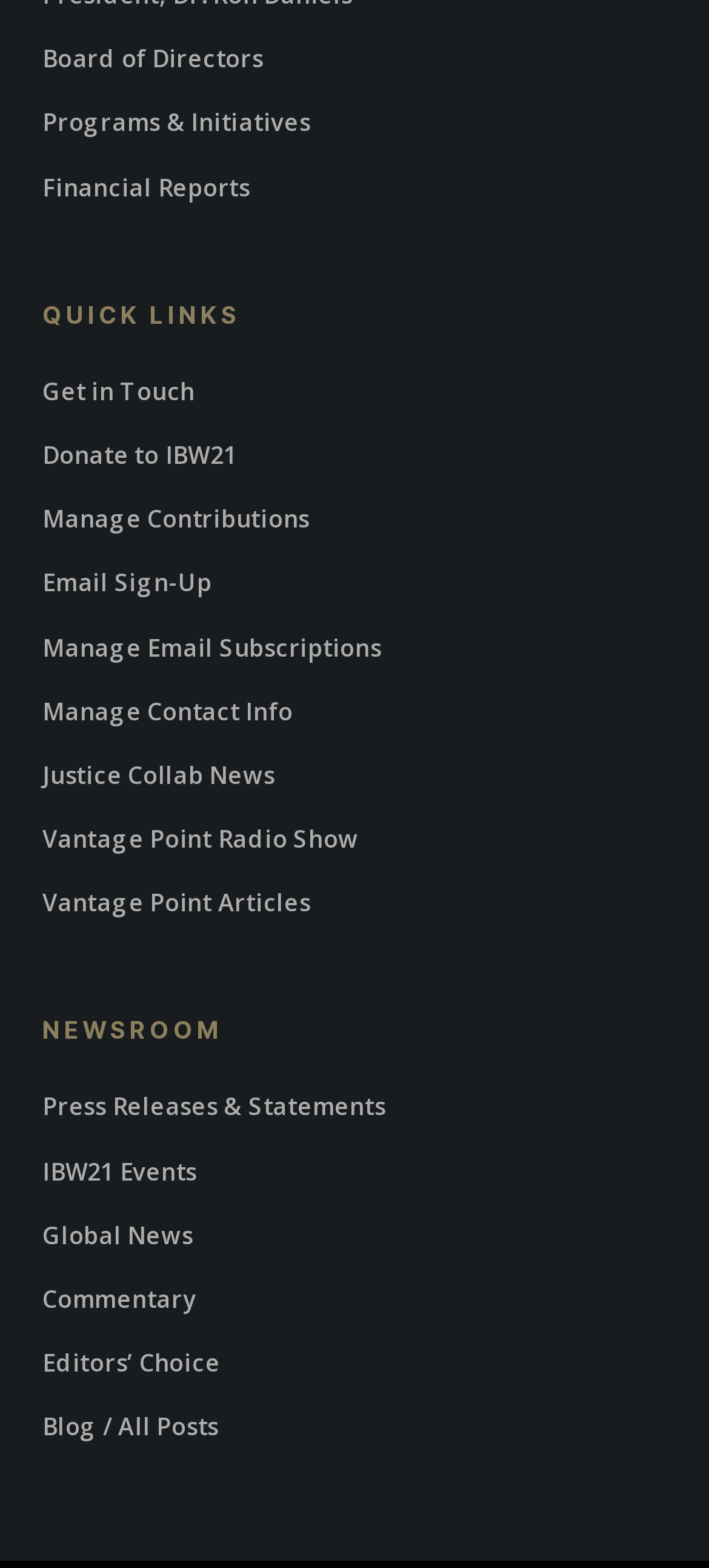What is the last link on the webpage?
Using the image as a reference, answer with just one word or a short phrase.

Blog / All Posts